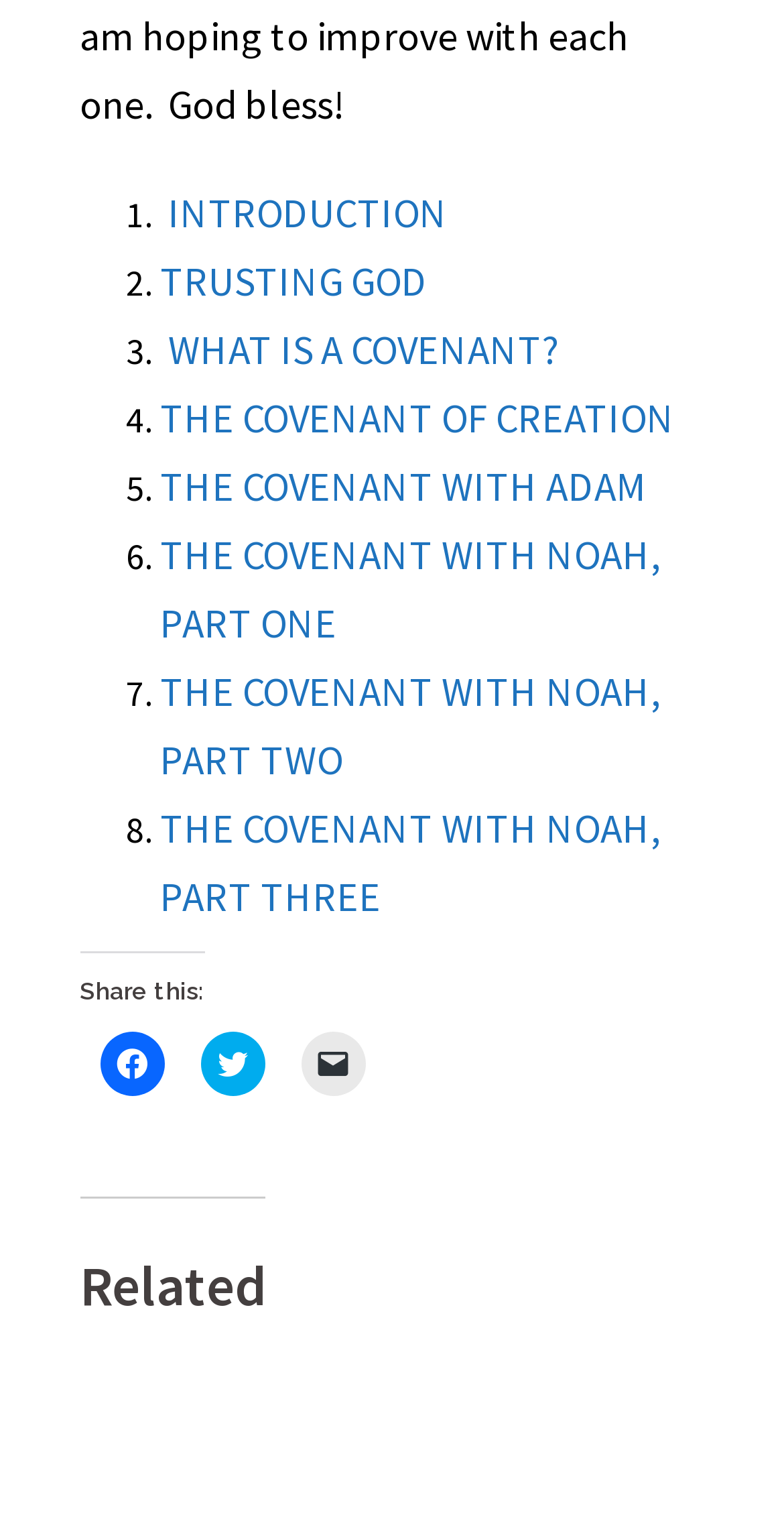Predict the bounding box coordinates of the area that should be clicked to accomplish the following instruction: "Contact Us". The bounding box coordinates should consist of four float numbers between 0 and 1, i.e., [left, top, right, bottom].

None